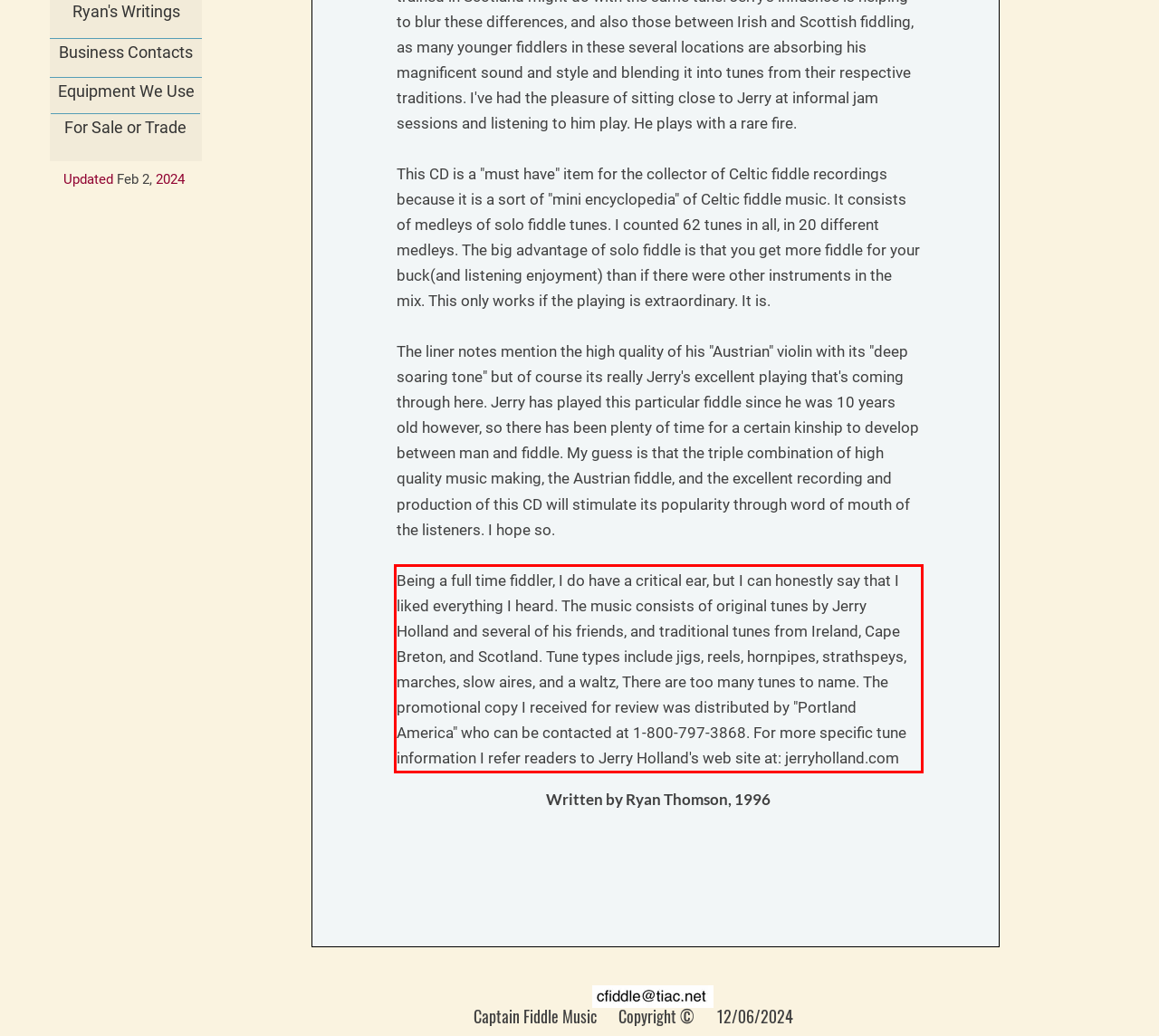Locate the red bounding box in the provided webpage screenshot and use OCR to determine the text content inside it.

Being a full time fiddler, I do have a critical ear, but I can honestly say that I liked everything I heard. The music consists of original tunes by Jerry Holland and several of his friends, and traditional tunes from Ireland, Cape Breton, and Scotland. Tune types include jigs, reels, hornpipes, strathspeys, marches, slow aires, and a waltz, There are too many tunes to name. The promotional copy I received for review was distributed by "Portland America" who can be contacted at 1-800-797-3868. For more specific tune information I refer readers to Jerry Holland's web site at: jerryholland.com